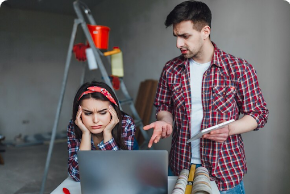What is lying on the table?
Could you give a comprehensive explanation in response to this question?

According to the caption, the background features a ladder and buckets, indicating ongoing work, and a roll of tape and tools lie on a table, underscoring the context of home repairs.